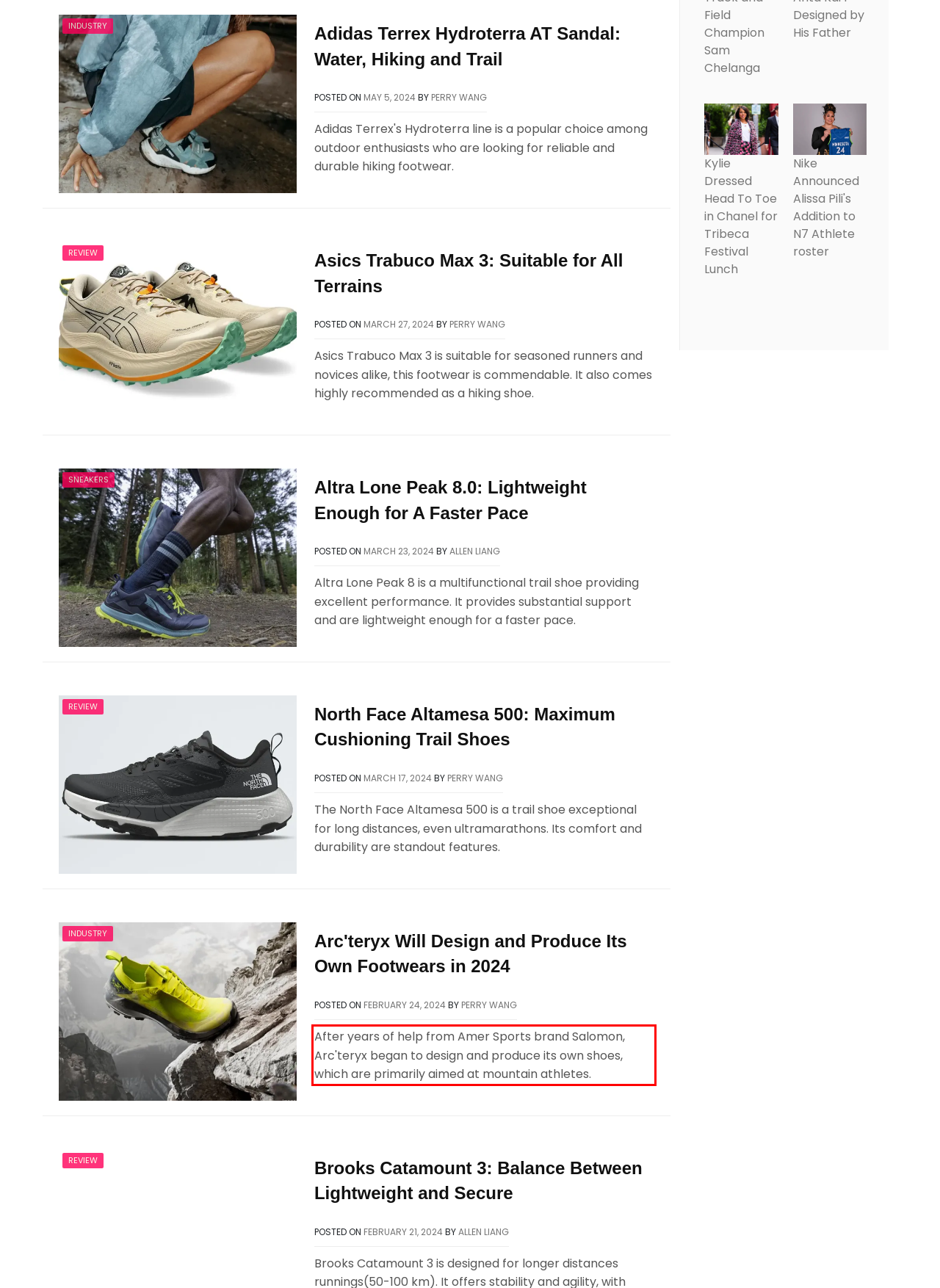Observe the screenshot of the webpage, locate the red bounding box, and extract the text content within it.

After years of help from Amer Sports brand Salomon, Arc'teryx began to design and produce its own shoes, which are primarily aimed at mountain athletes.